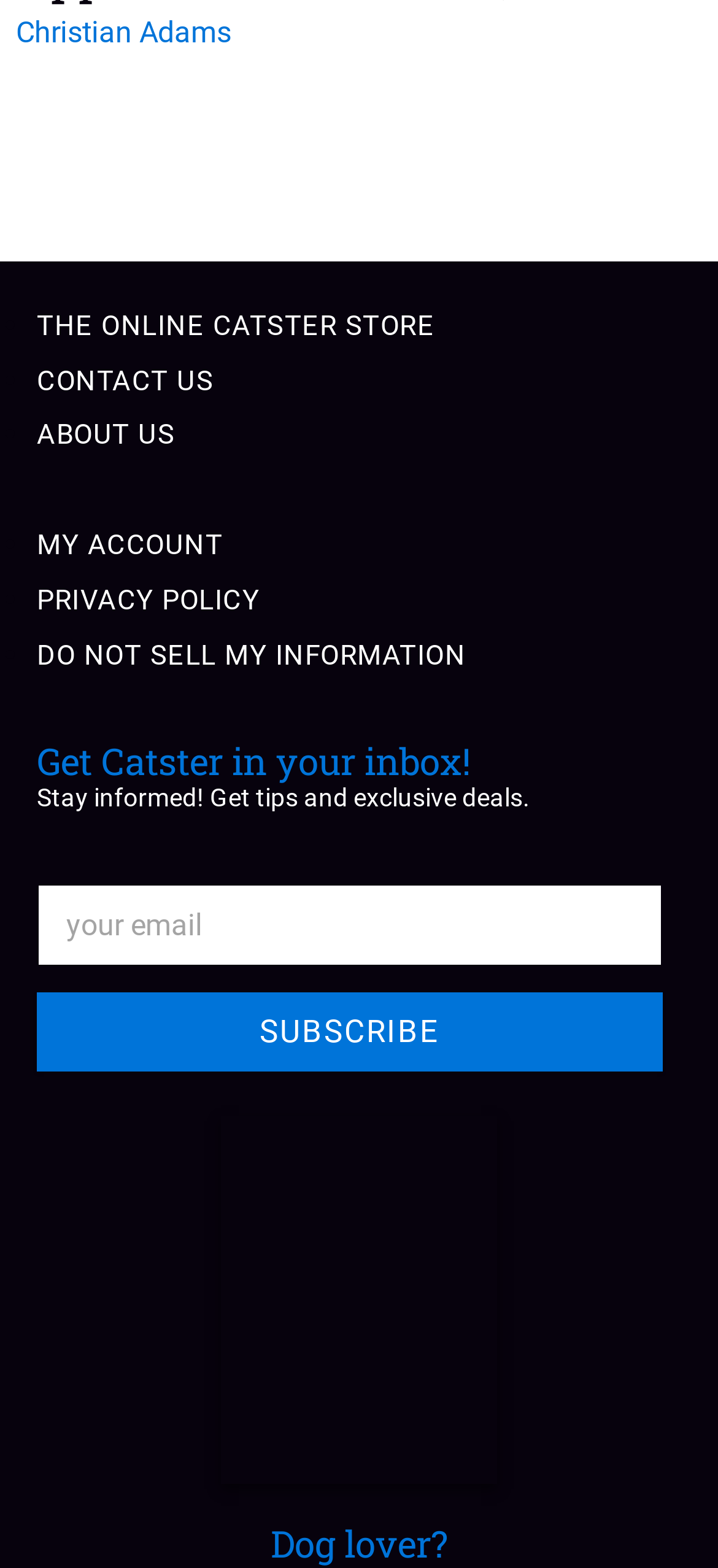Determine the bounding box coordinates for the area that needs to be clicked to fulfill this task: "View DO NOT SELL MY INFORMATION". The coordinates must be given as four float numbers between 0 and 1, i.e., [left, top, right, bottom].

[0.051, 0.407, 0.649, 0.429]